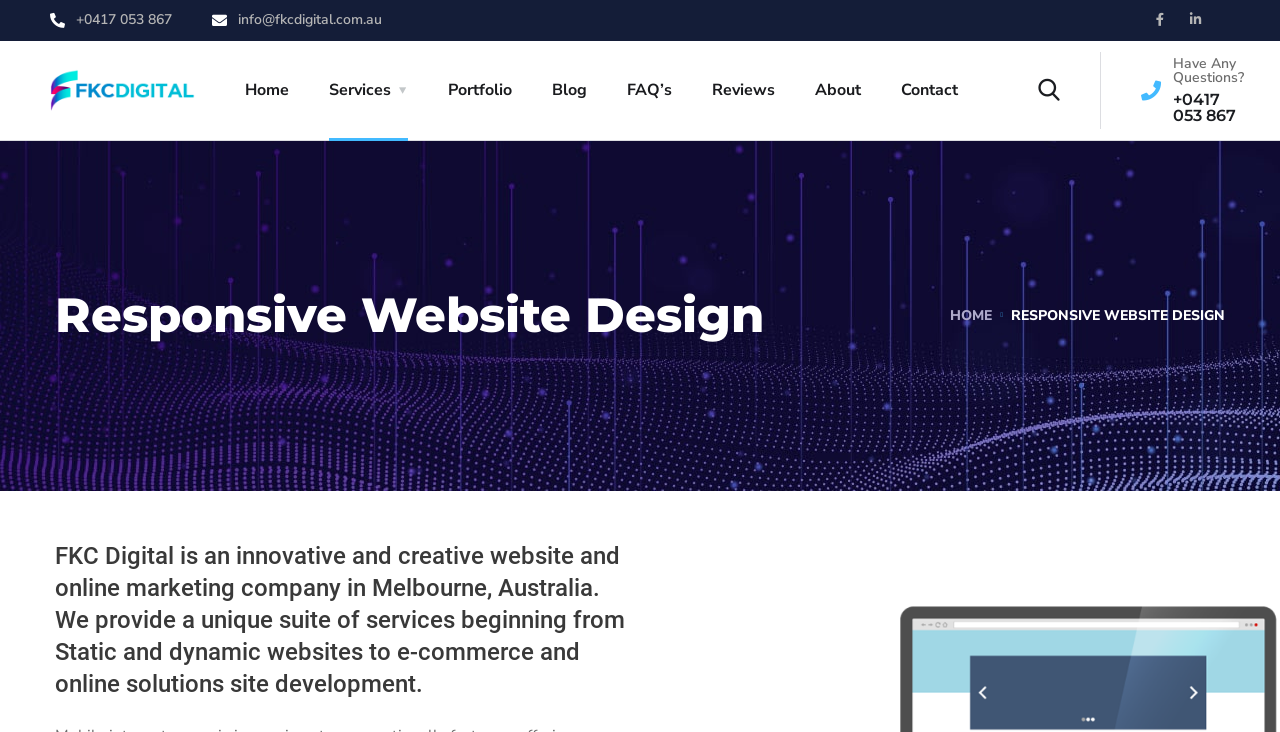Please find the bounding box coordinates for the clickable element needed to perform this instruction: "Read the company description".

[0.043, 0.739, 0.492, 0.957]